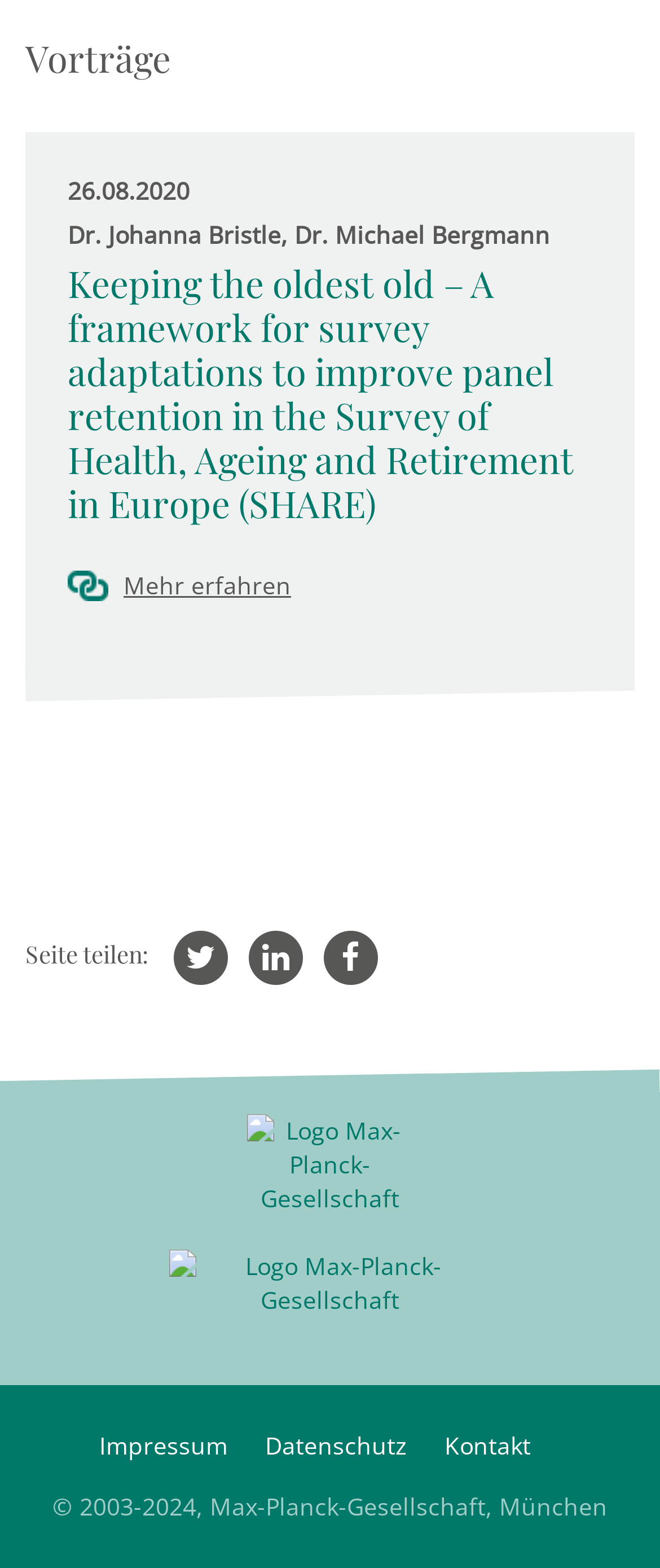Can you find the bounding box coordinates for the UI element given this description: "title="Max-Planck-Gesellschaft""? Provide the coordinates as four float numbers between 0 and 1: [left, top, right, bottom].

[0.077, 0.71, 0.923, 0.775]